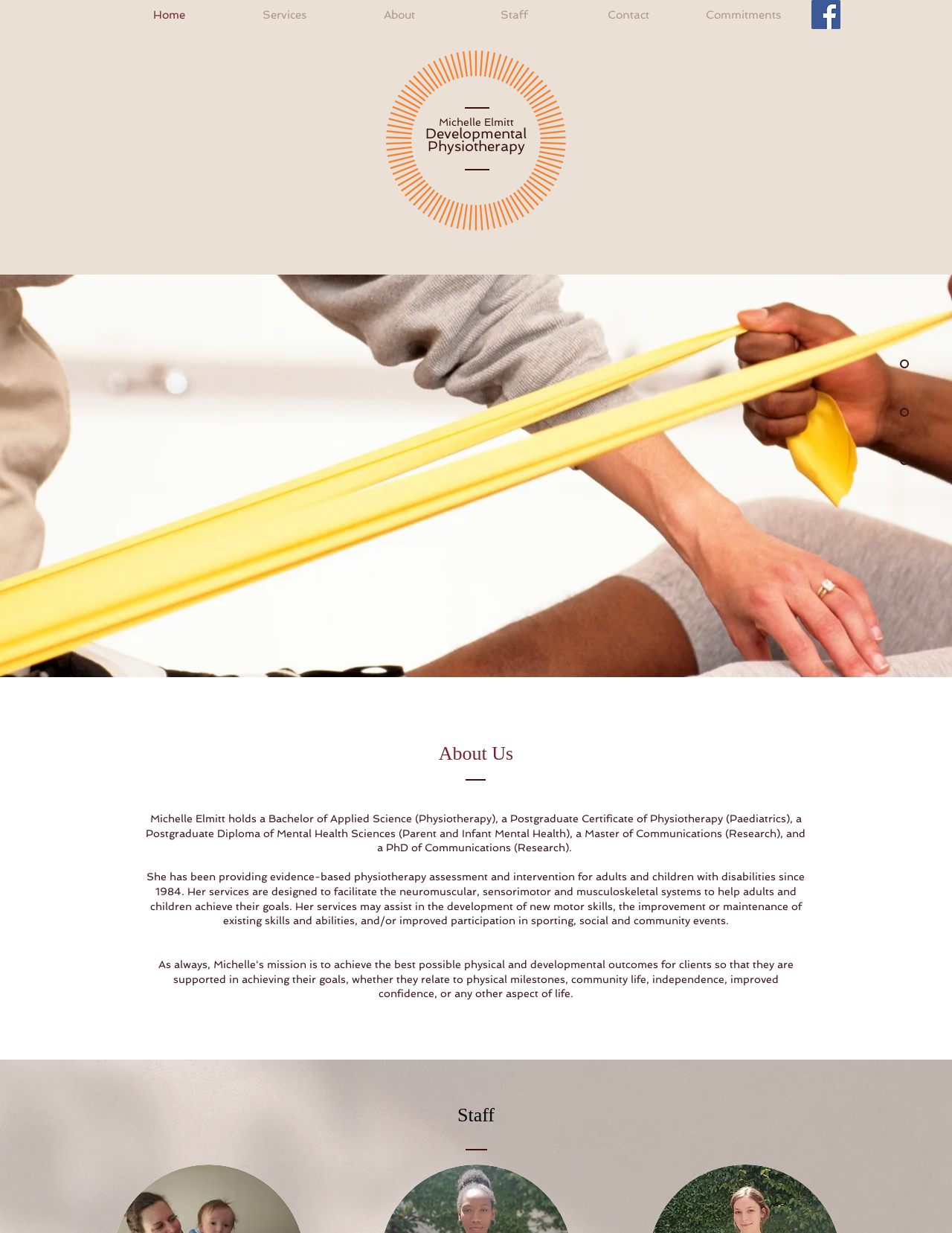Please answer the following question using a single word or phrase: How many links are in the page navigation?

3